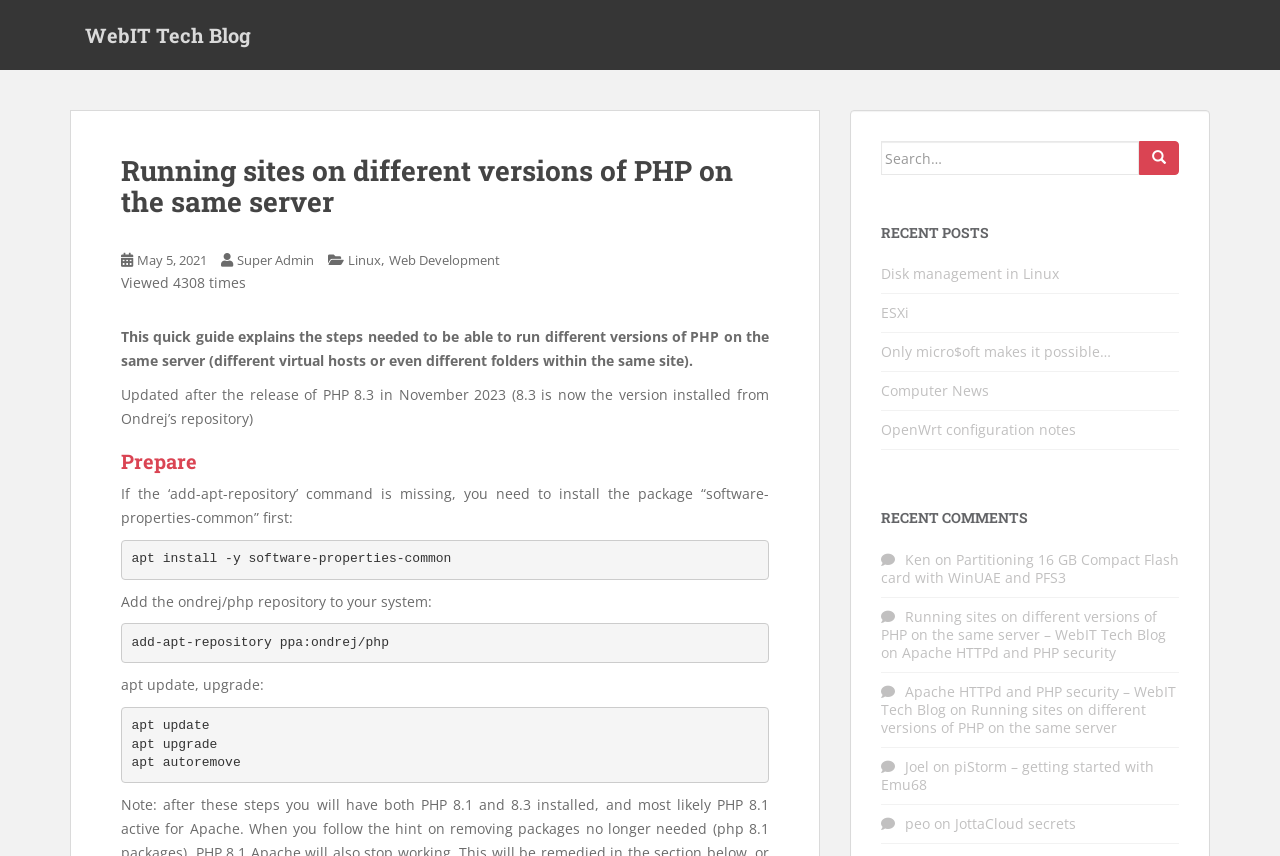For the given element description Only micro$oft makes it possible…, determine the bounding box coordinates of the UI element. The coordinates should follow the format (top-left x, top-left y, bottom-right x, bottom-right y) and be within the range of 0 to 1.

[0.688, 0.4, 0.868, 0.422]